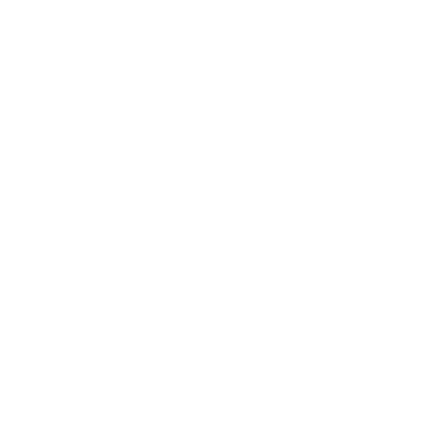What is the purpose of the promotional display?
Examine the image and give a concise answer in one word or a short phrase.

To emphasize product effectiveness